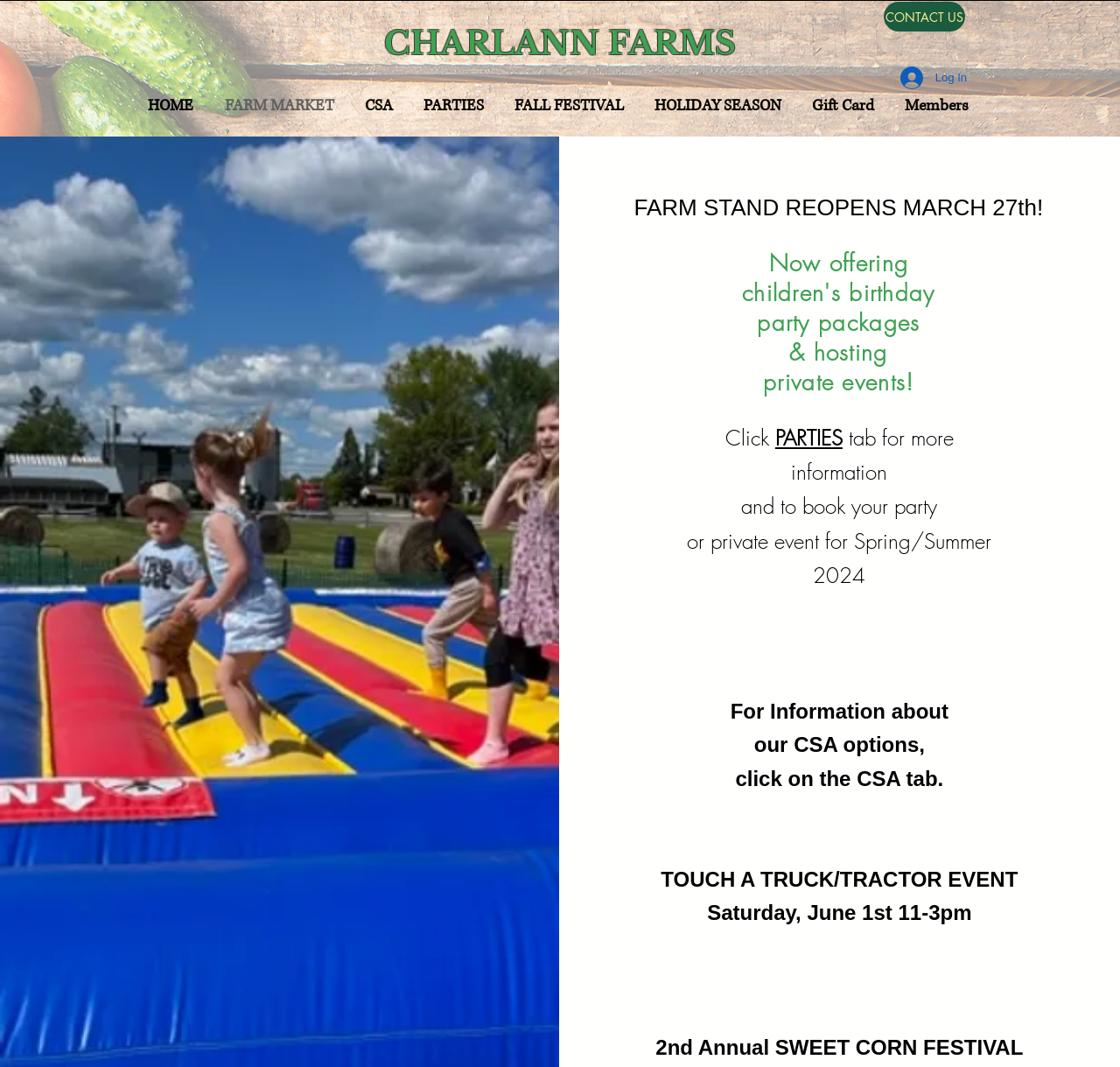Find the bounding box of the web element that fits this description: "Members".

[0.794, 0.083, 0.878, 0.115]